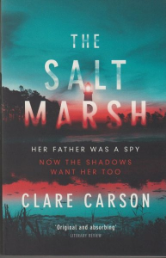Illustrate the image with a detailed caption.

The image features the book cover of *The Salt Marsh* by Clare Carson. The cover design is striking, showcasing a cinematic blend of turquoise and deep red hues that evoke a sense of mystery and intrigue. The title, *The Salt Marsh*, is prominently displayed at the top in bold, white letters. Below the title, a gripping tagline reads, "Her father was a spy. Now the shadows want her too," hinting at a suspenseful narrative filled with secrets and danger. At the bottom, the author's name, "CLARE CARSON," is presented in a clear, elegant font, underscoring her identity as a compelling storyteller. The overall aesthetic of the cover suggests a thrilling and absorbing read, drawing in potential readers with its captivating visuals and evocative text.